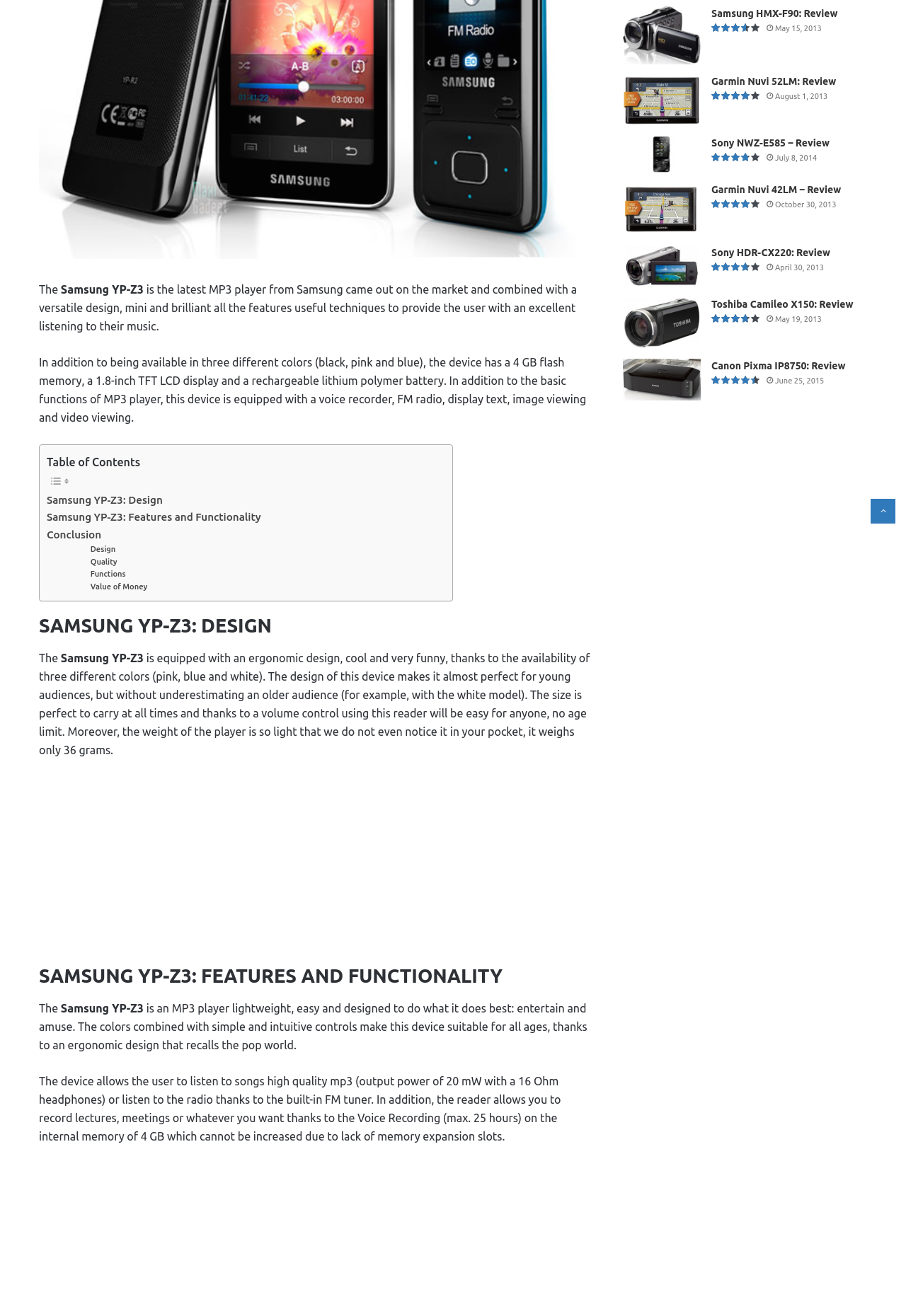Given the description "aria-label="Garmin Nuvi 52LM: Review"", determine the bounding box of the corresponding UI element.

[0.688, 0.056, 0.773, 0.096]